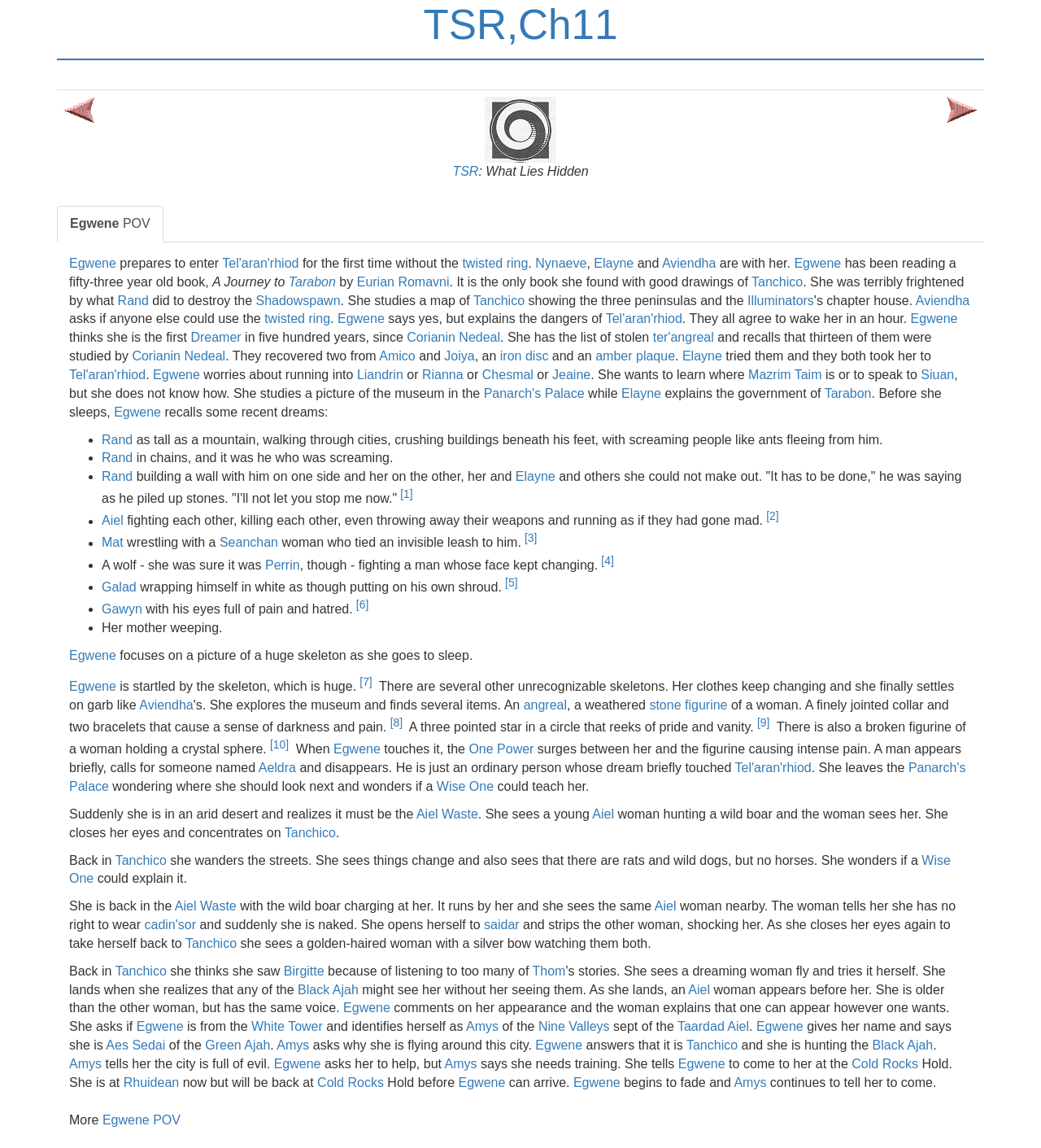Locate the bounding box coordinates of the element that needs to be clicked to carry out the instruction: "Follow the link 'Egwene'". The coordinates should be given as four float numbers ranging from 0 to 1, i.e., [left, top, right, bottom].

[0.067, 0.189, 0.114, 0.201]